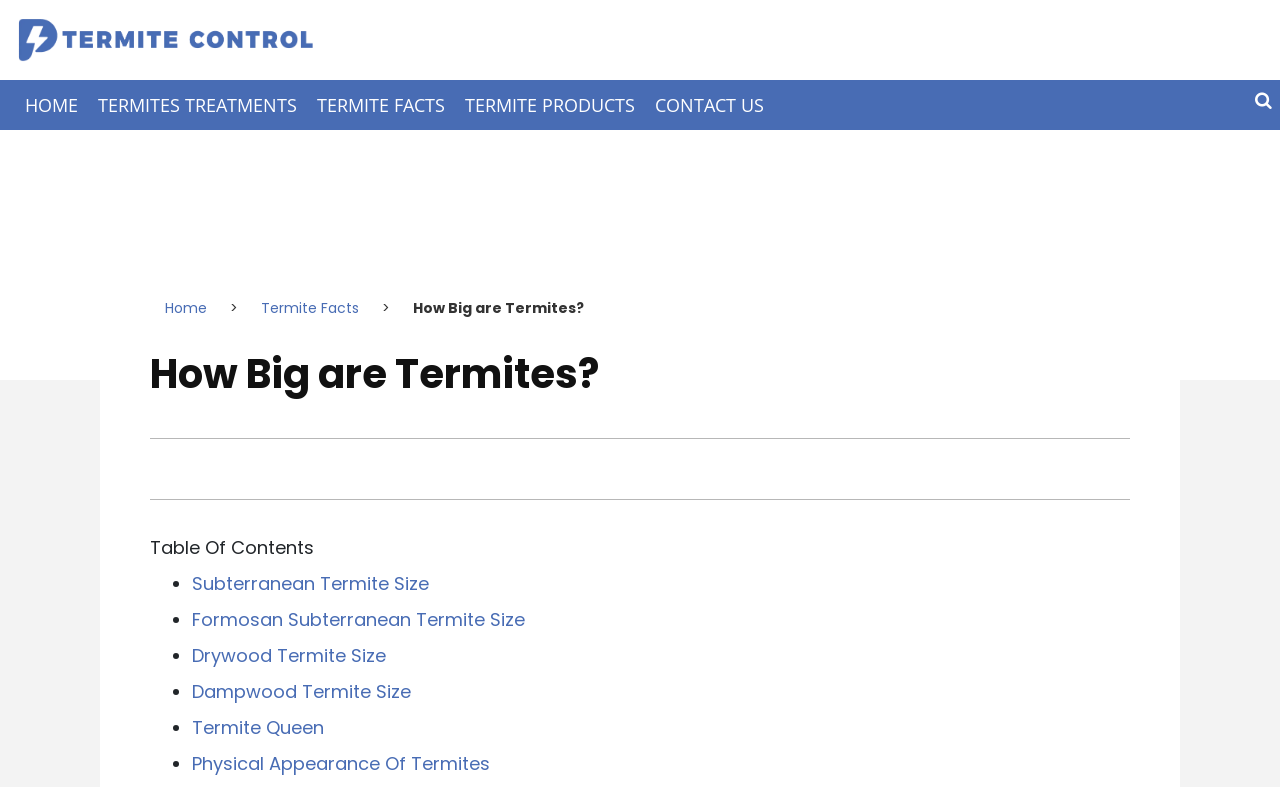Generate the main heading text from the webpage.

How Big are Termites?